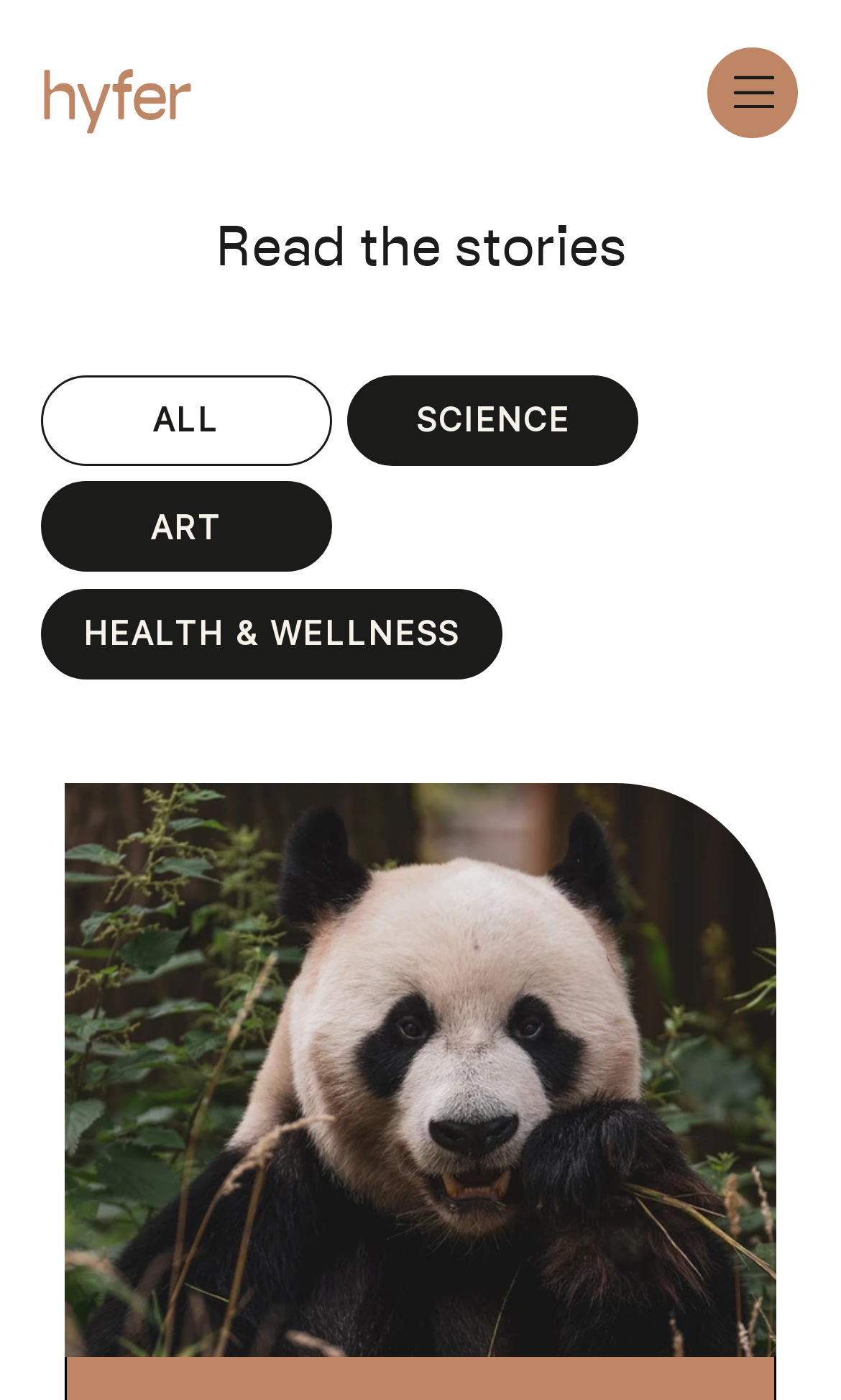What is the purpose of the button?
Answer the question with a detailed explanation, including all necessary information.

The purpose of the button is unknown as there is no text or description associated with it, but it could be a navigation button or a button to submit a form based on its position and design.